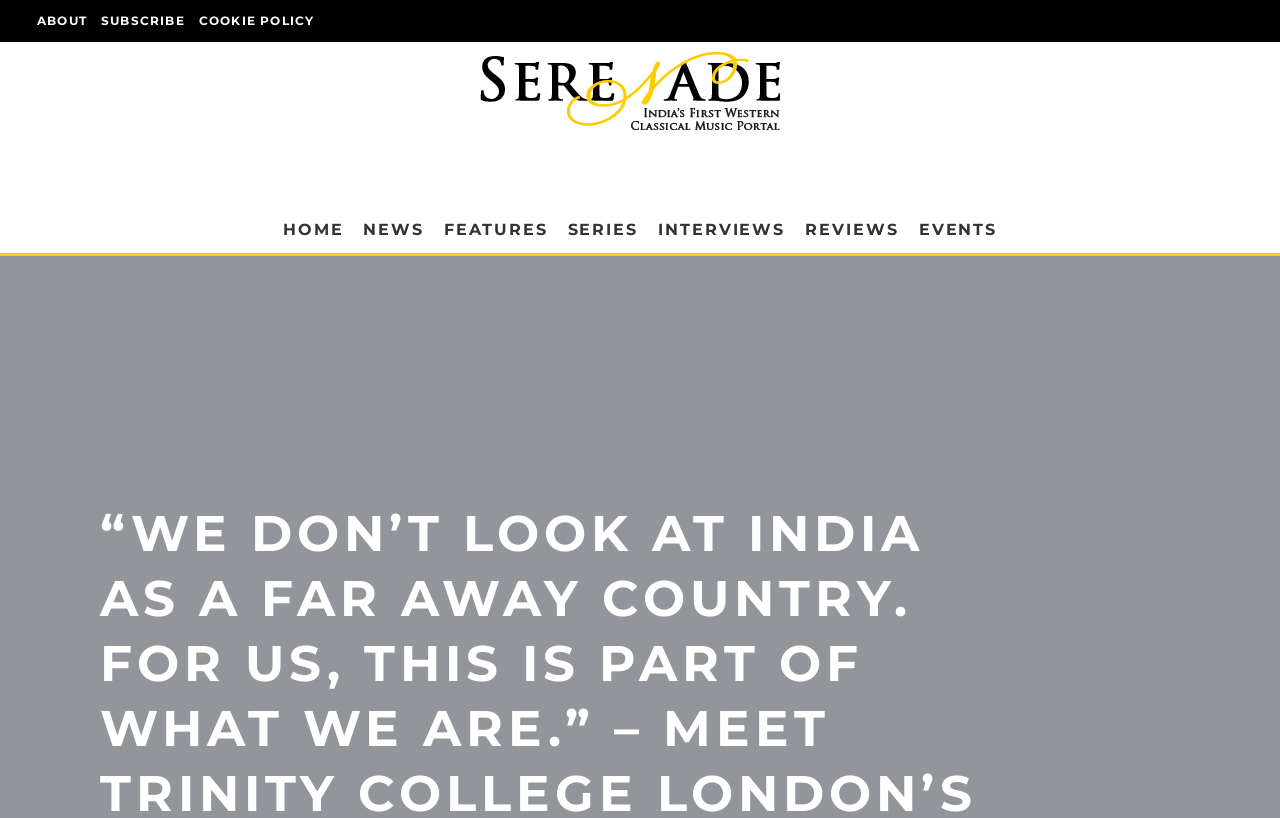Utilize the details in the image to give a detailed response to the question: How many main navigation links are there?

The main navigation links are ABOUT, SUBSCRIBE, COOKIE POLICY, HOME, NEWS, FEATURES, SERIES, and EVENTS, which are 8 in total.